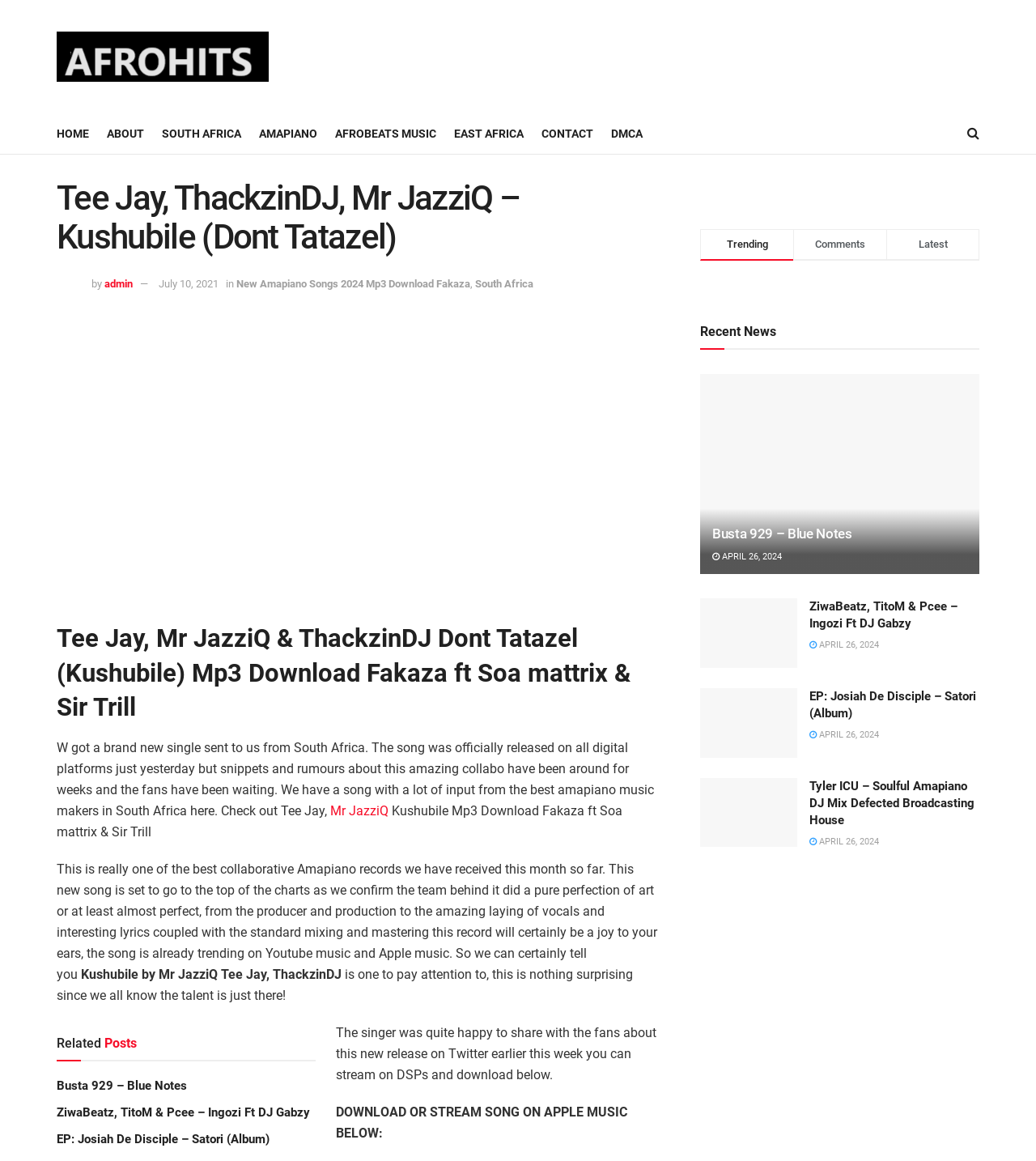Using the provided element description "Busta 929 – Blue Notes", determine the bounding box coordinates of the UI element.

[0.688, 0.452, 0.822, 0.466]